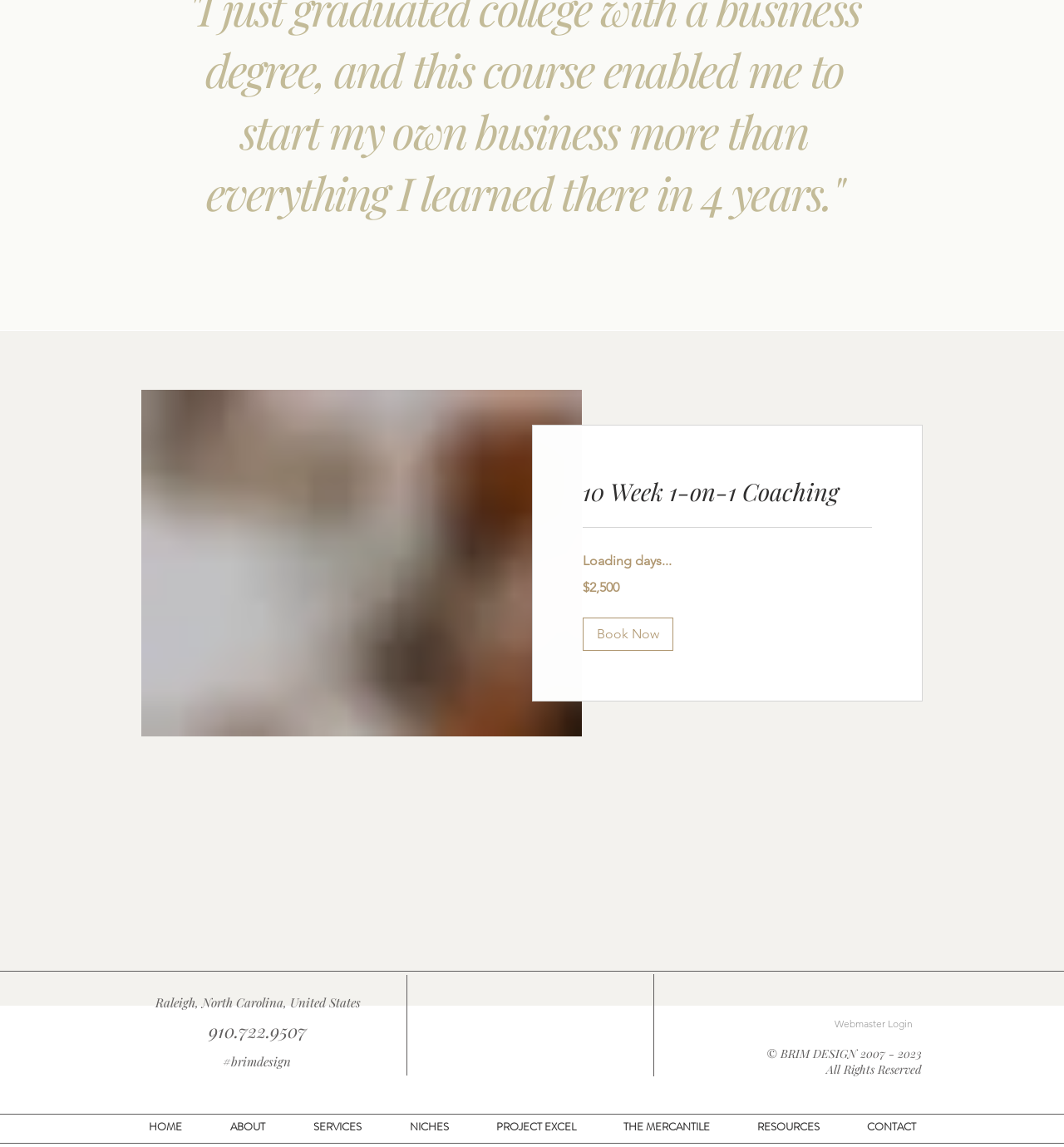What is the copyright year range of the company?
Give a single word or phrase answer based on the content of the image.

2007 - 2023